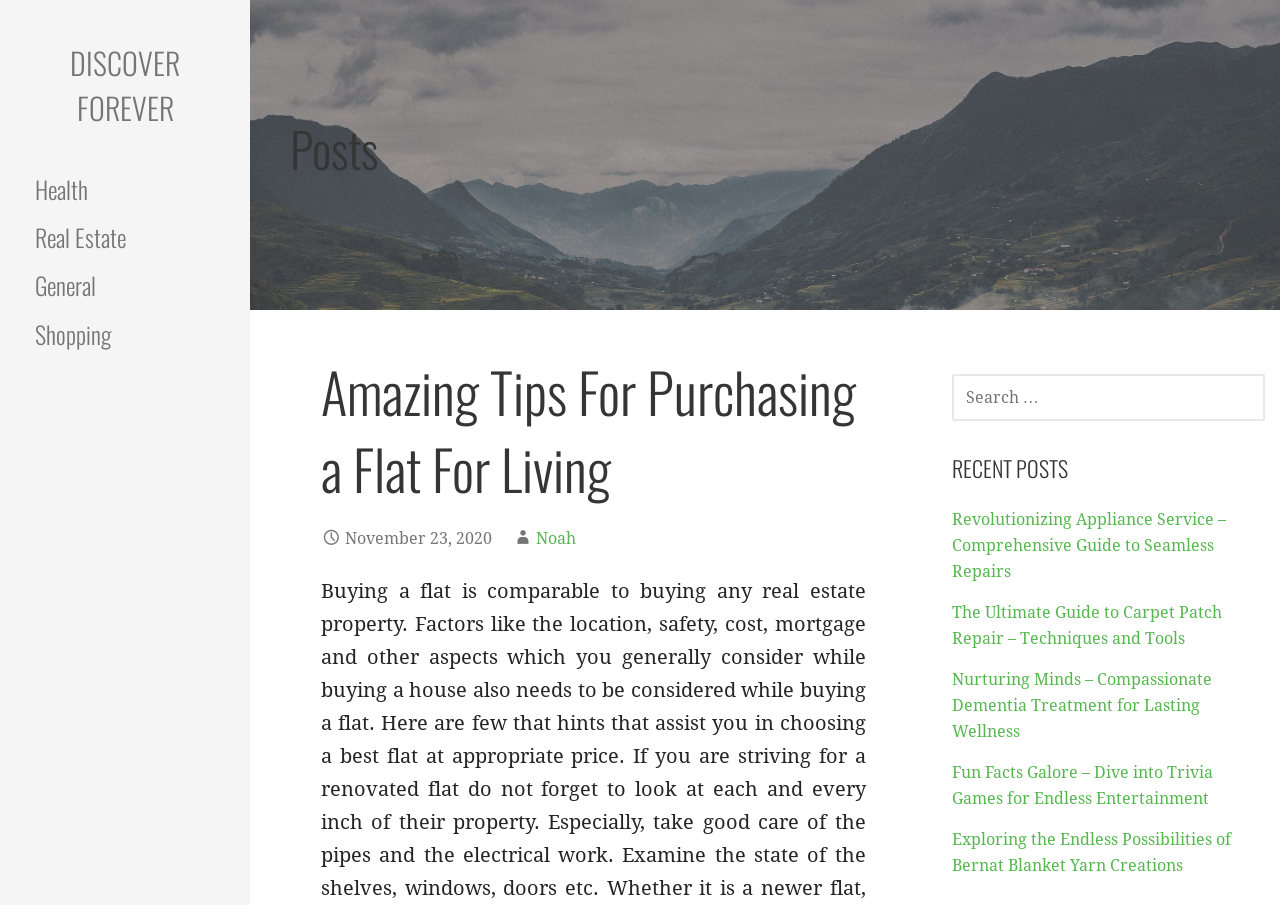Identify the bounding box coordinates of the element to click to follow this instruction: 'click on DISCOVER FOREVER'. Ensure the coordinates are four float values between 0 and 1, provided as [left, top, right, bottom].

[0.055, 0.044, 0.141, 0.144]